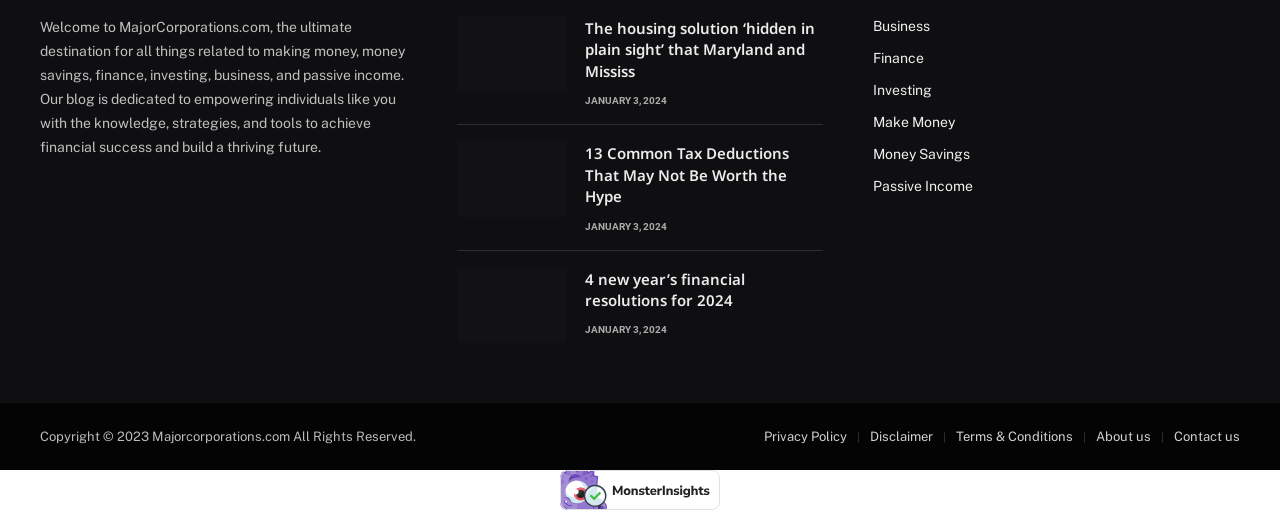Indicate the bounding box coordinates of the element that needs to be clicked to satisfy the following instruction: "Check the 'Terms & Conditions' page". The coordinates should be four float numbers between 0 and 1, i.e., [left, top, right, bottom].

[0.747, 0.83, 0.838, 0.86]